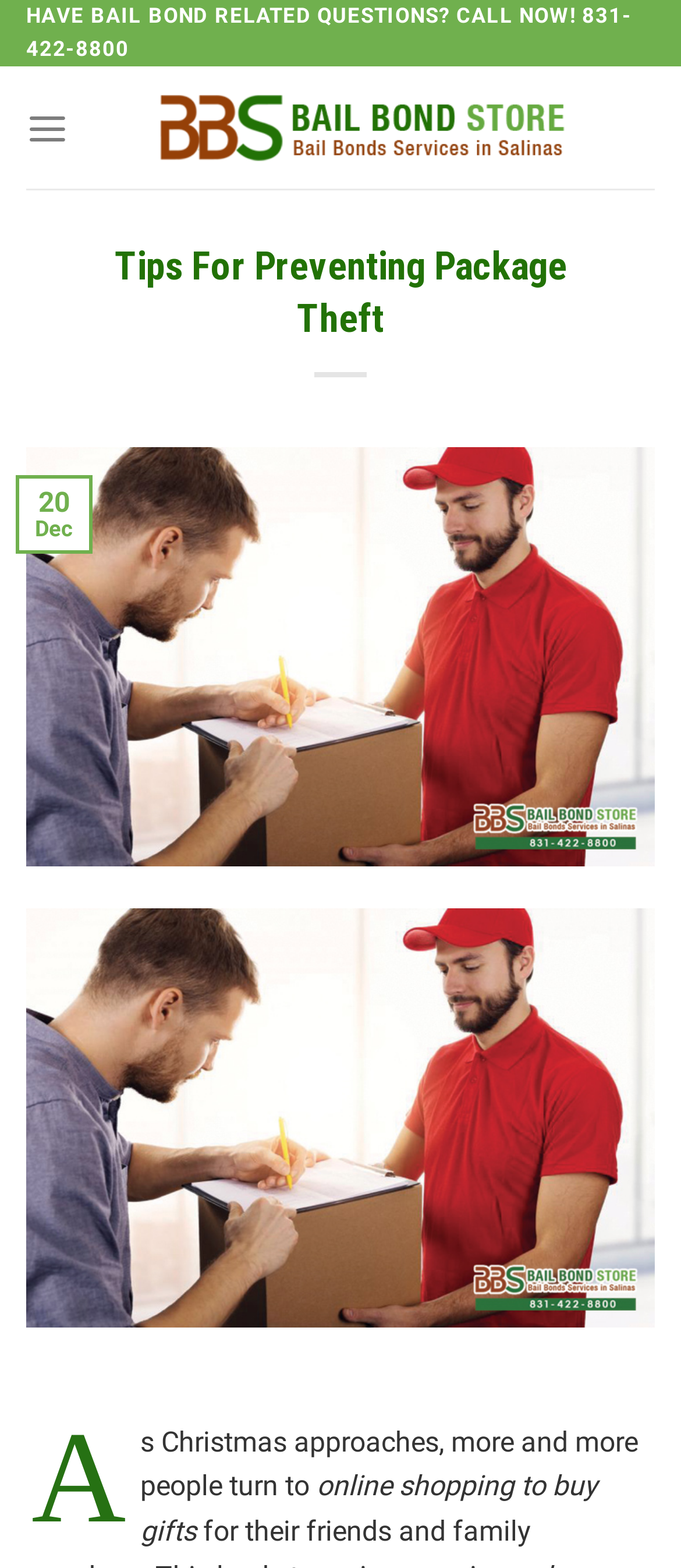What is the date mentioned on the webpage?
Please provide a single word or phrase as your answer based on the screenshot.

December 20